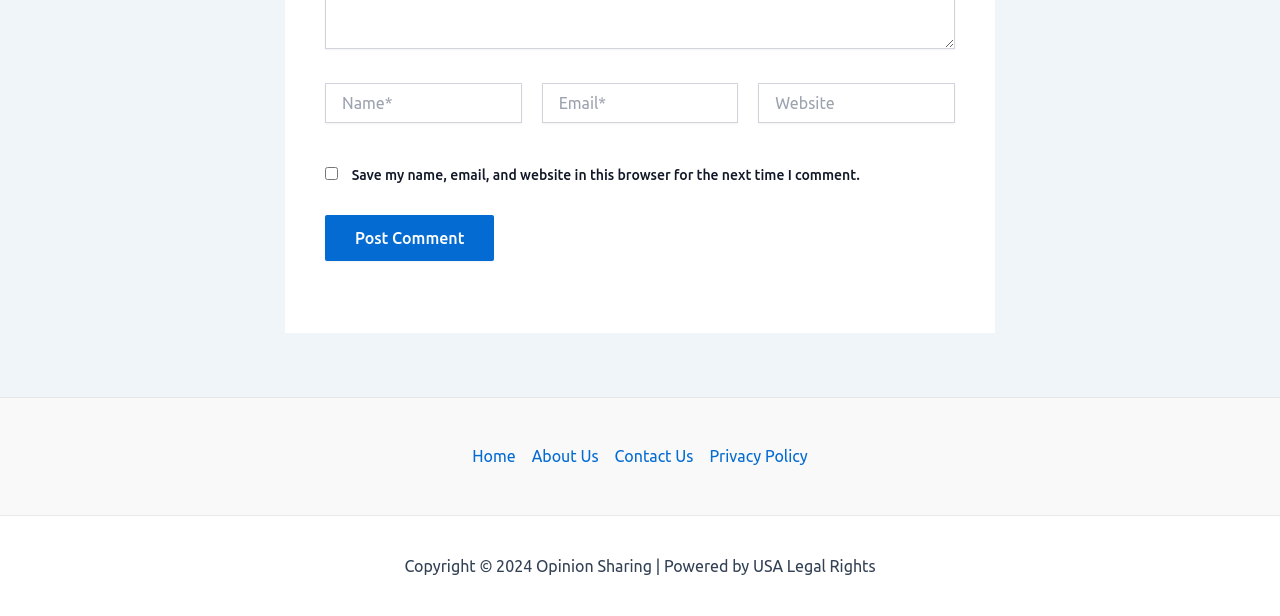Is the website's comment section powered by USA Legal Rights?
Answer the question with just one word or phrase using the image.

No